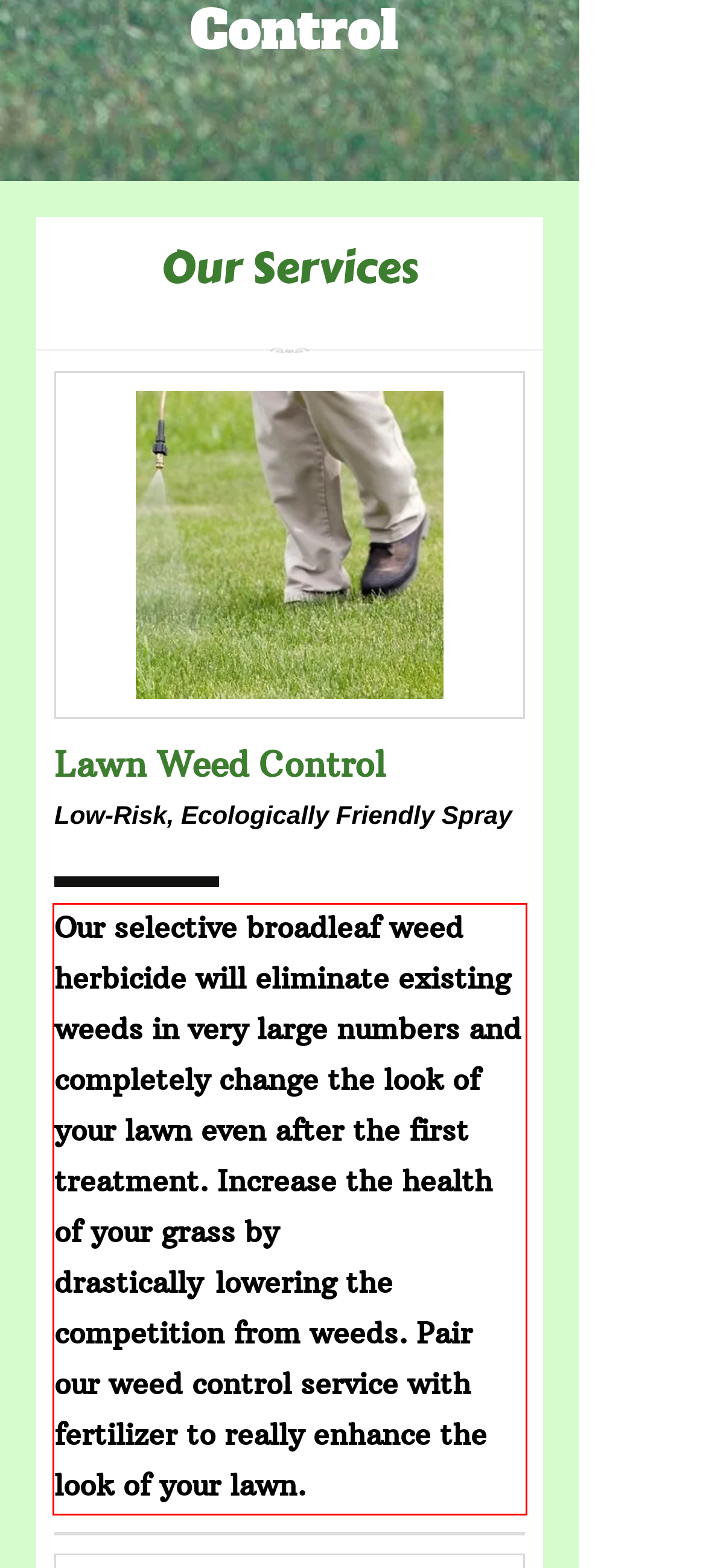Given a screenshot of a webpage, identify the red bounding box and perform OCR to recognize the text within that box.

Our selective broadleaf weed herbicide will eliminate existing weeds in very large numbers and completely change the look of your lawn even after the first treatment. Increase the health of your grass by drastically lowering the competition from weeds. Pair our weed control service with fertilizer to really enhance the look of your lawn.